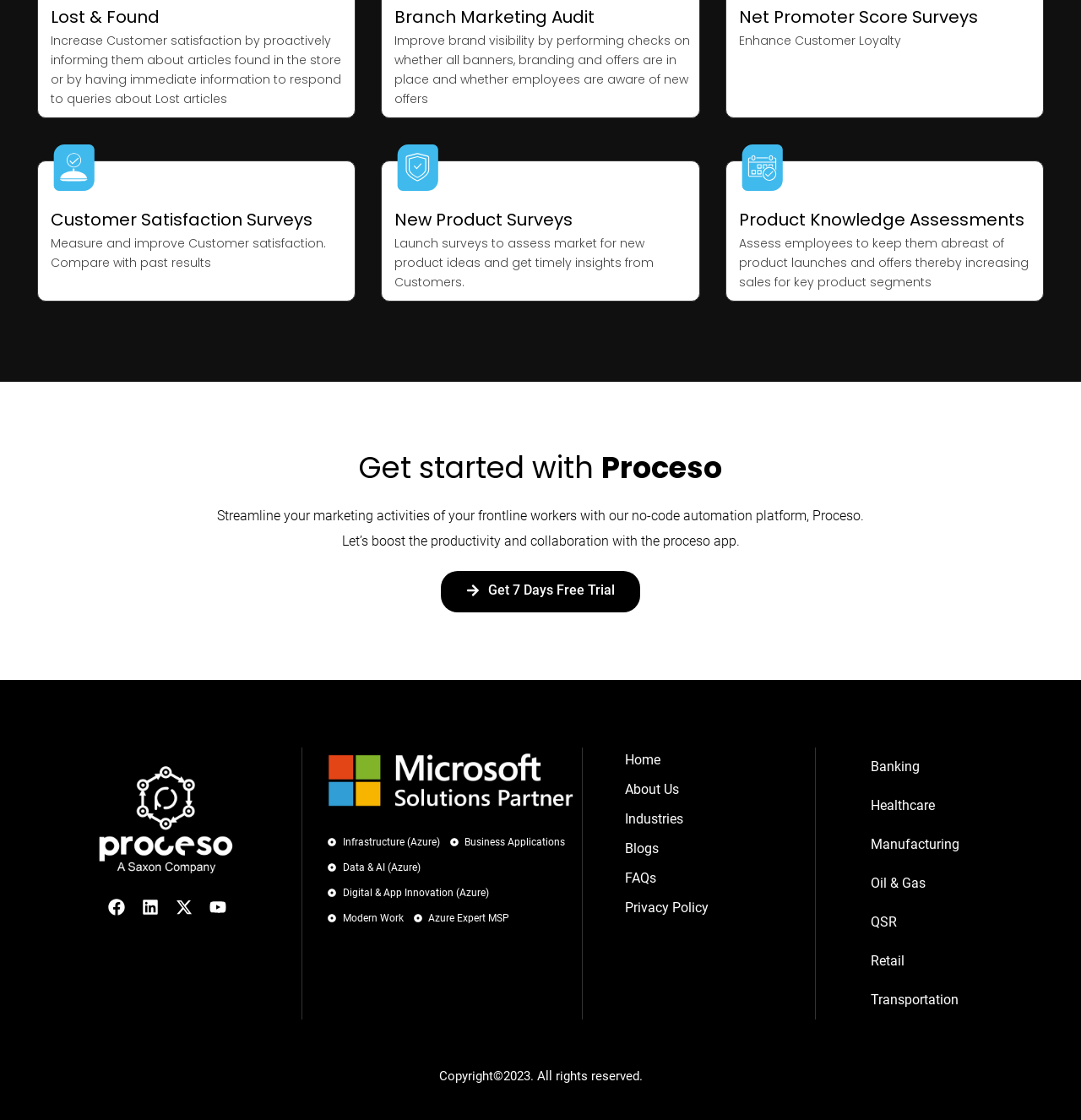Determine the bounding box coordinates of the region that needs to be clicked to achieve the task: "Explore Retail industry".

[0.794, 0.841, 0.97, 0.875]